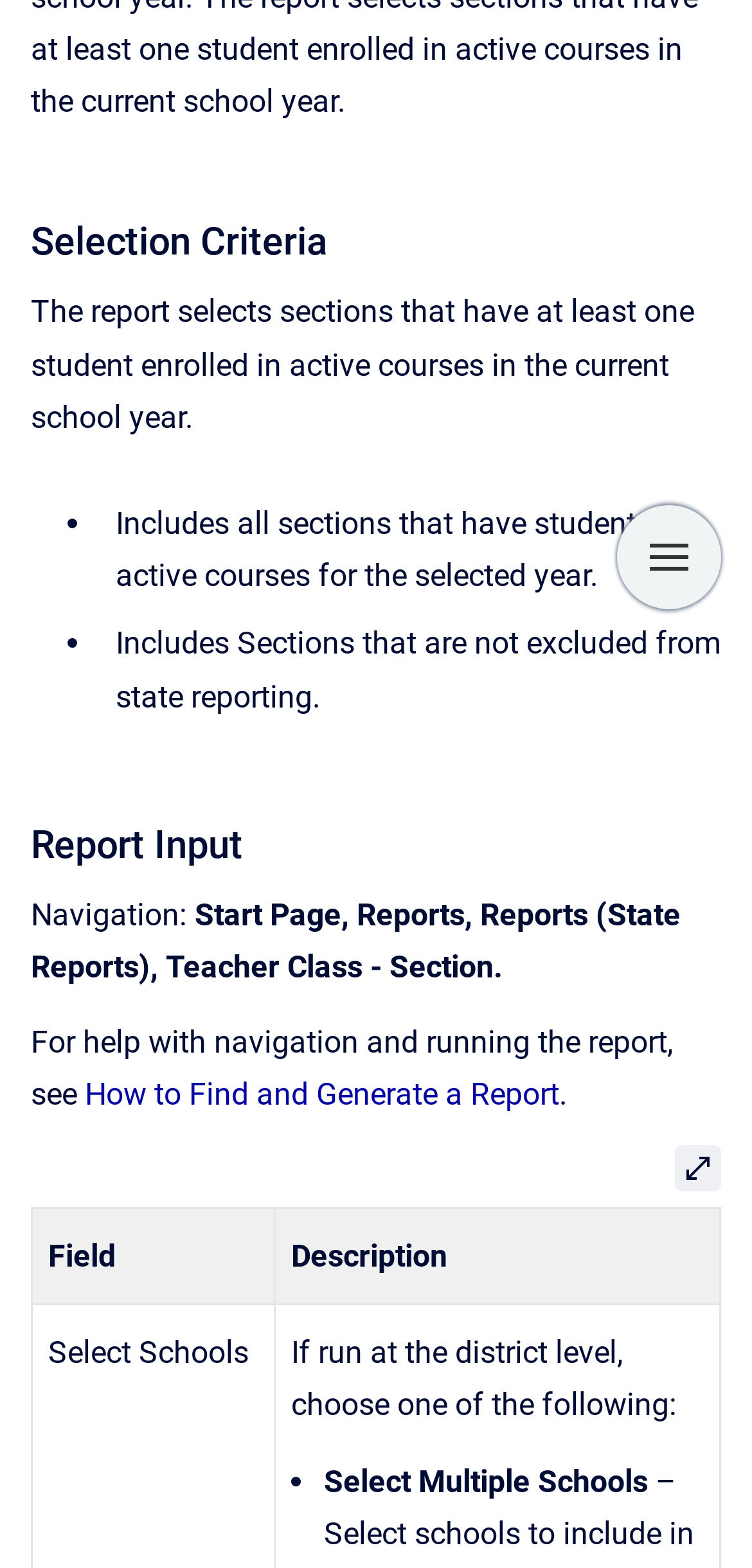Locate the UI element that matches the description aria-label="Show navigation" in the webpage screenshot. Return the bounding box coordinates in the format (top-left x, top-left y, bottom-right x, bottom-right y), with values ranging from 0 to 1.

[0.821, 0.322, 0.959, 0.389]